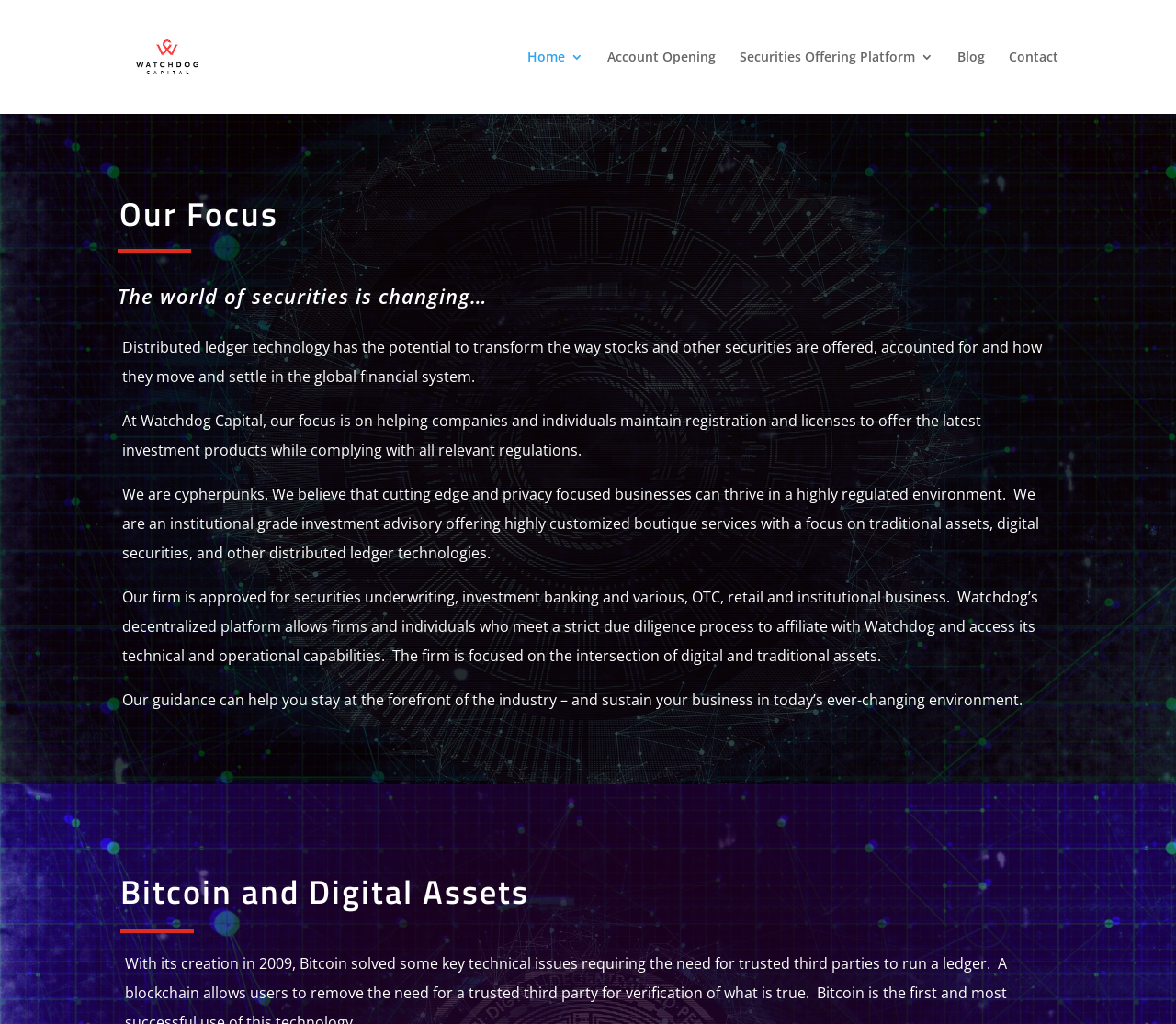What is Watchdog's decentralized platform for?
Look at the image and construct a detailed response to the question.

Watchdog's decentralized platform allows firms and individuals who meet a strict due diligence process to affiliate with Watchdog and access its technical and operational capabilities, as stated on the webpage.